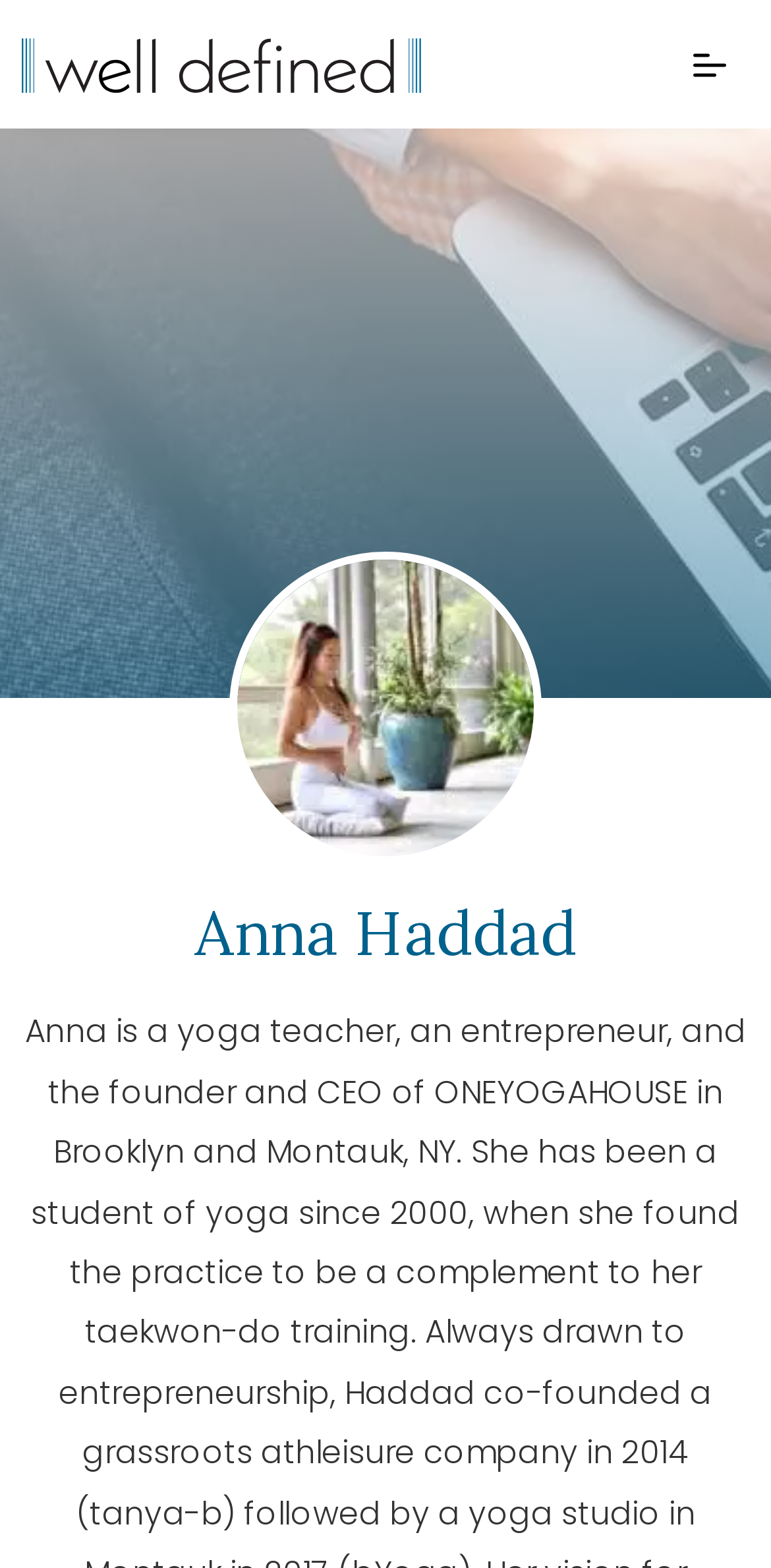Generate a thorough caption detailing the webpage content.

The webpage is about Anna Haddad, a yoga teacher, entrepreneur, and founder of ONEYOGAHOUSE in Brooklyn and Montauk, NY. At the top left of the page, there is a link with no descriptive text. On the top right, there is a navigation menu labeled "Menu" with a toggle button, which is accompanied by two icons. 

Below the navigation menu, there is a large image, "IMG_5618", taking up a significant portion of the page. The image is positioned roughly in the middle of the page, with its top edge about one-third of the way down from the top of the page.

Underneath the image, there is a heading that reads "Anna Haddad". This heading is centered on the page, with its left edge about one-quarter of the way from the left edge of the page and its right edge about three-quarters of the way from the left edge of the page.